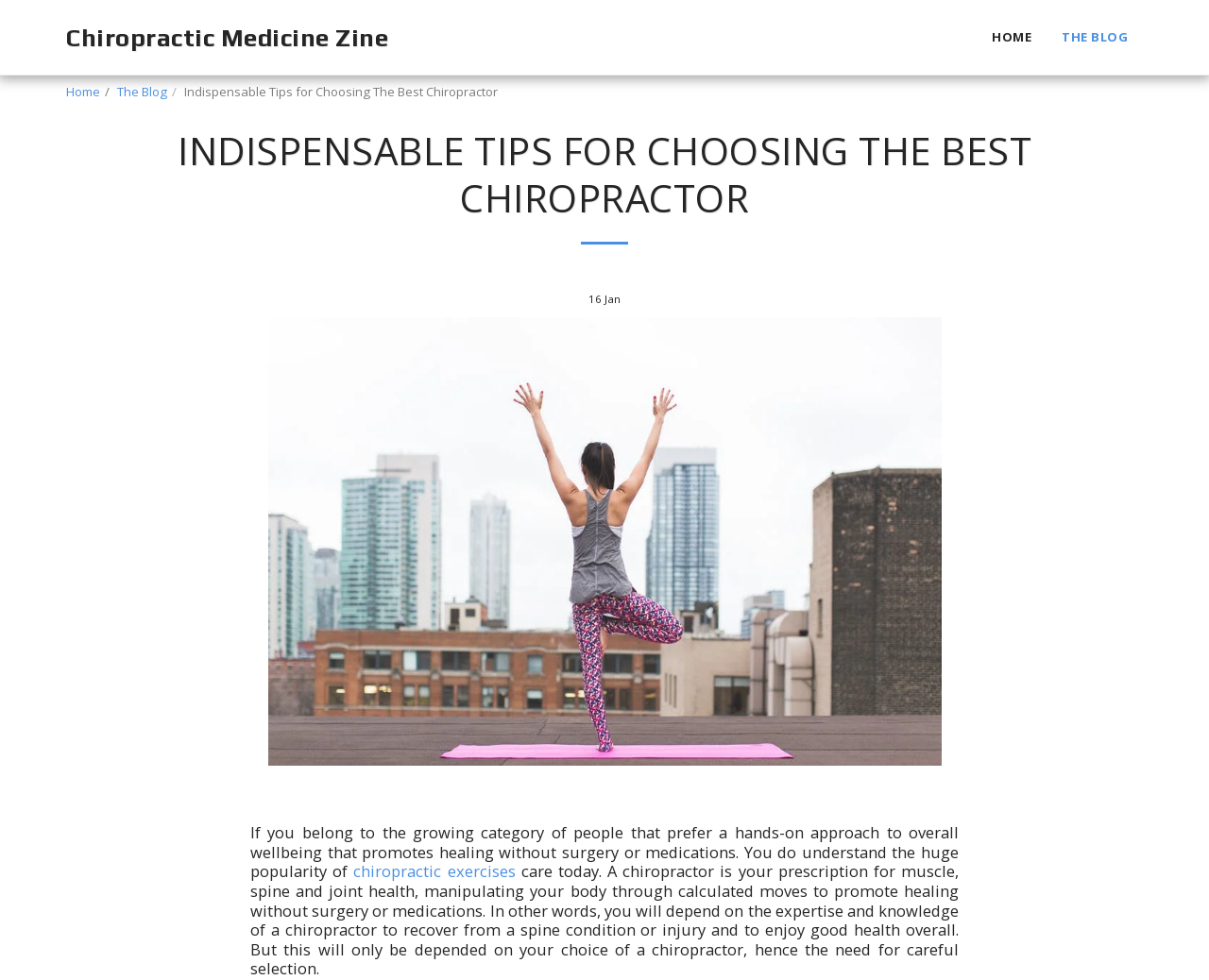What is mentioned as a hands-on approach to wellbeing?
Refer to the image and provide a detailed answer to the question.

The article mentions that people who prefer a hands-on approach to overall wellbeing that promotes healing without surgery or medications are likely to choose chiropractic care, implying that chiropractic care is a hands-on approach to wellbeing.